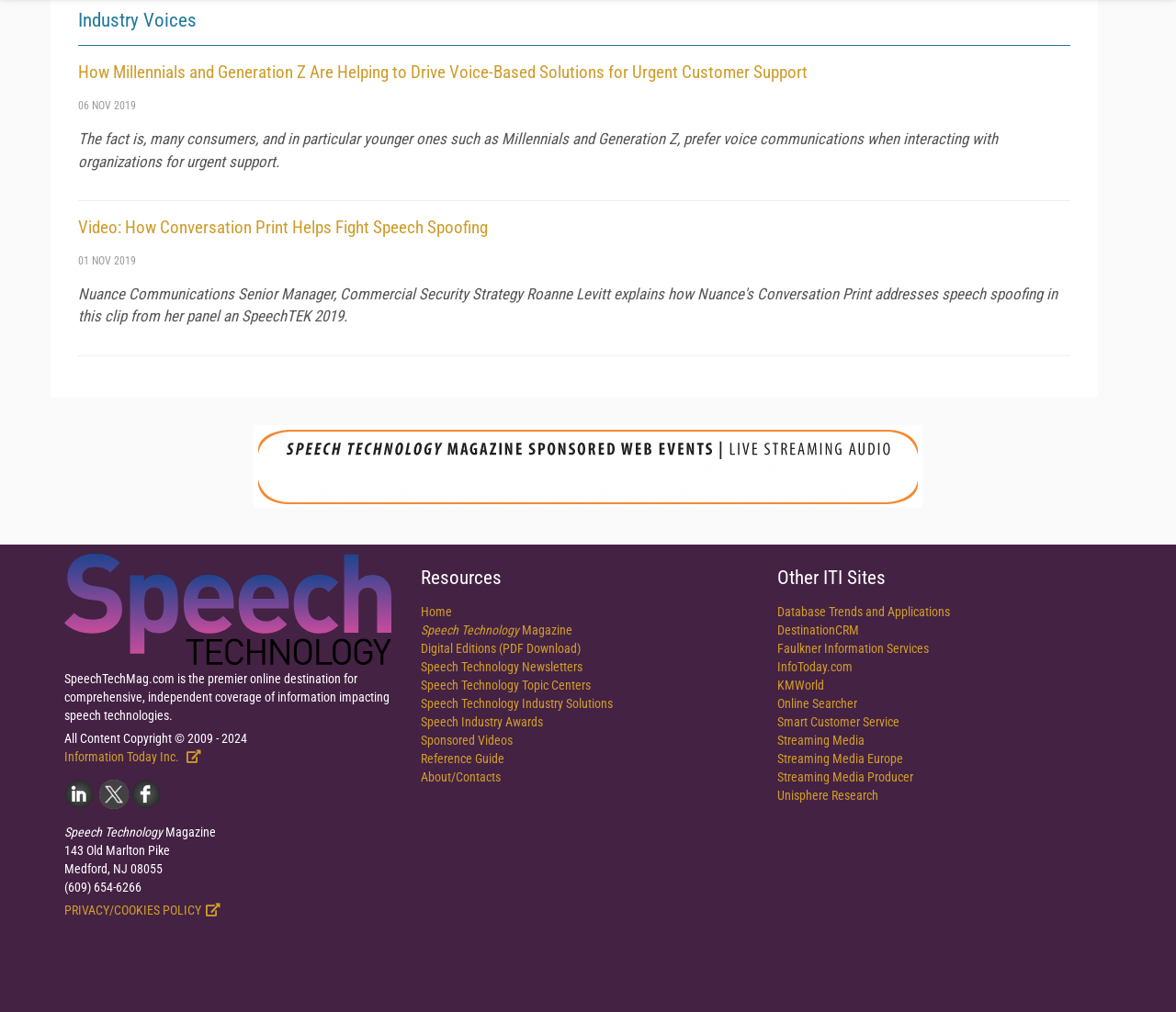Highlight the bounding box coordinates of the element you need to click to perform the following instruction: "Watch the video about Conversation Print."

[0.066, 0.214, 0.415, 0.235]